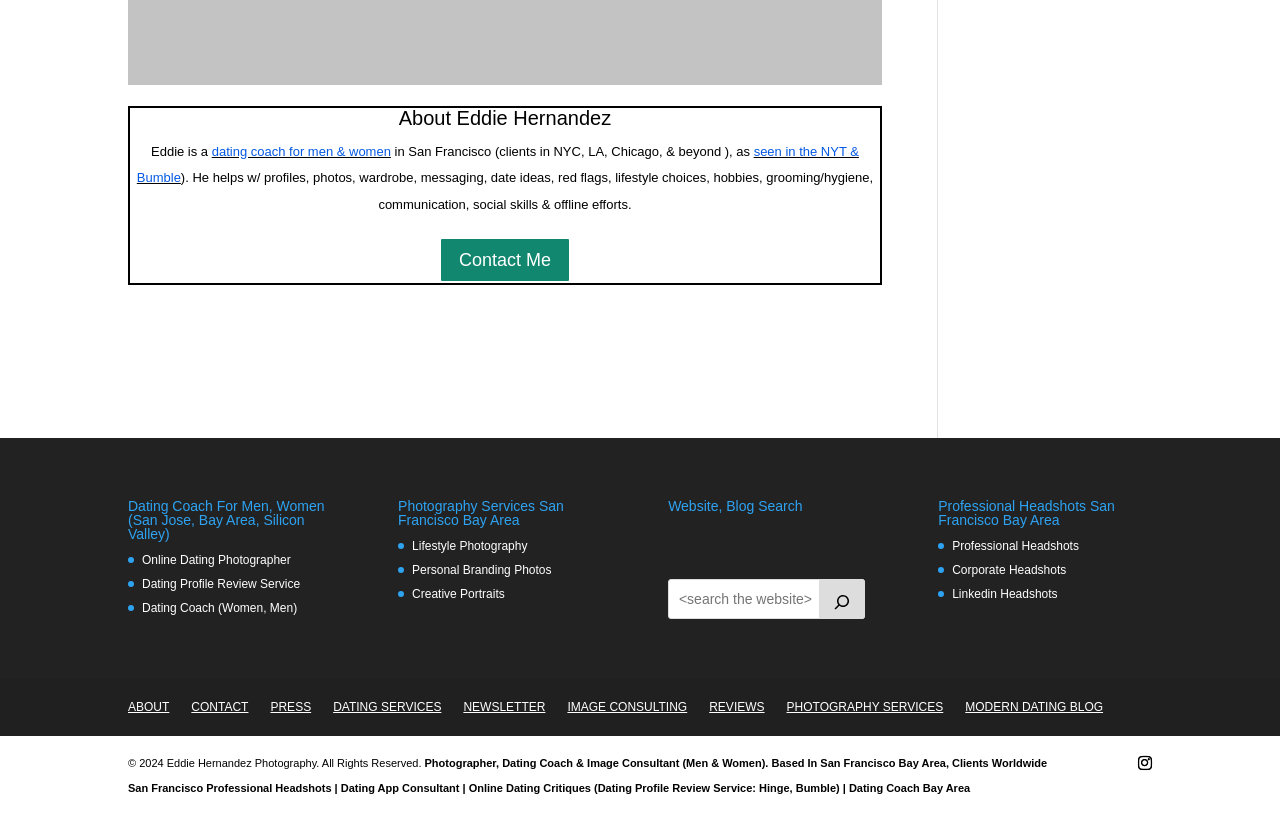Find and provide the bounding box coordinates for the UI element described with: "DATING SERVICES".

[0.26, 0.857, 0.345, 0.875]